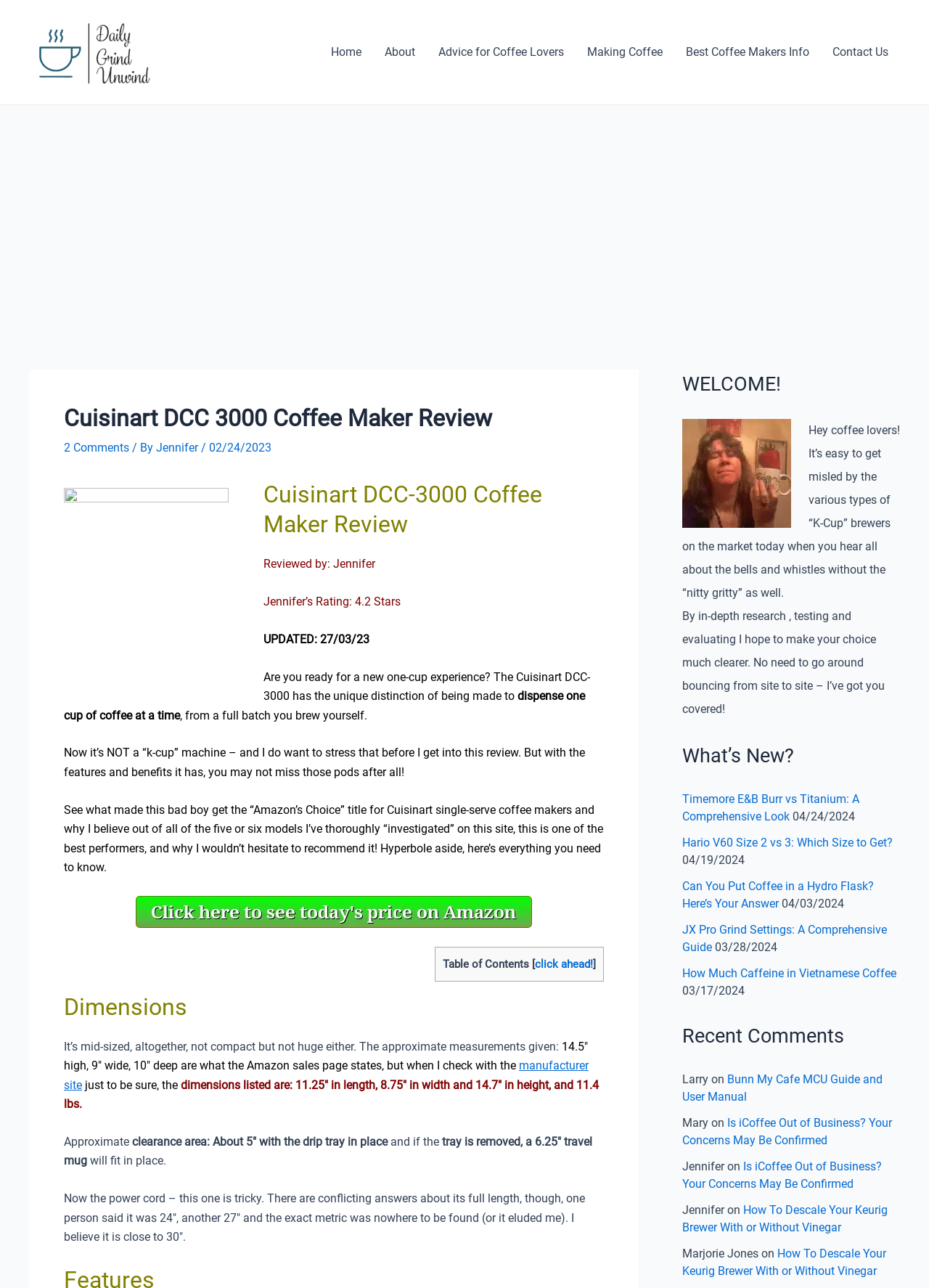Find the bounding box coordinates for the area you need to click to carry out the instruction: "Check the 'Table of Contents'". The coordinates should be four float numbers between 0 and 1, indicated as [left, top, right, bottom].

[0.468, 0.735, 0.65, 0.762]